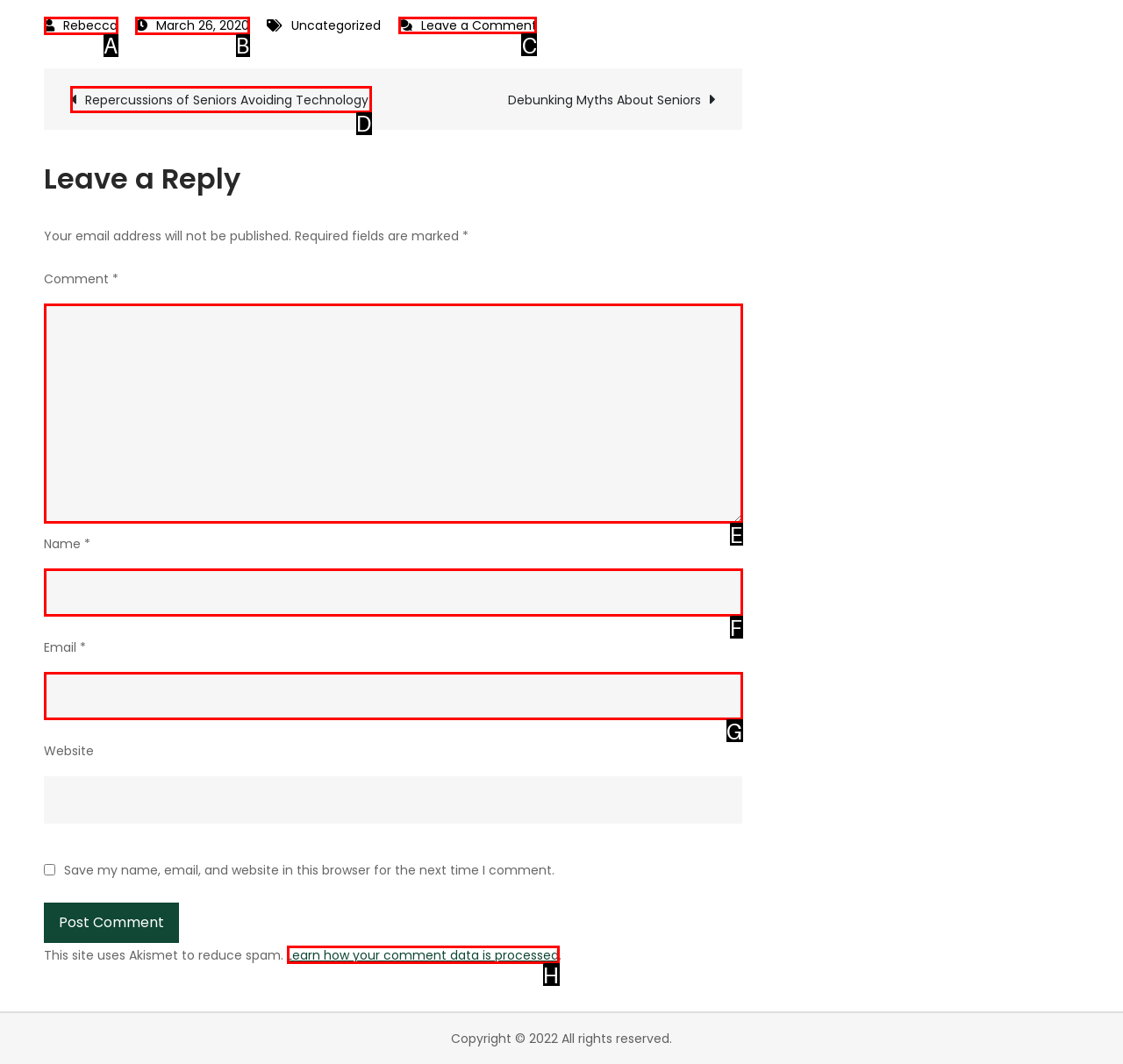Tell me which one HTML element I should click to complete this task: Click on the link to view the post 'Using CBD Oil to Reduce Inflammation' Answer with the option's letter from the given choices directly.

C